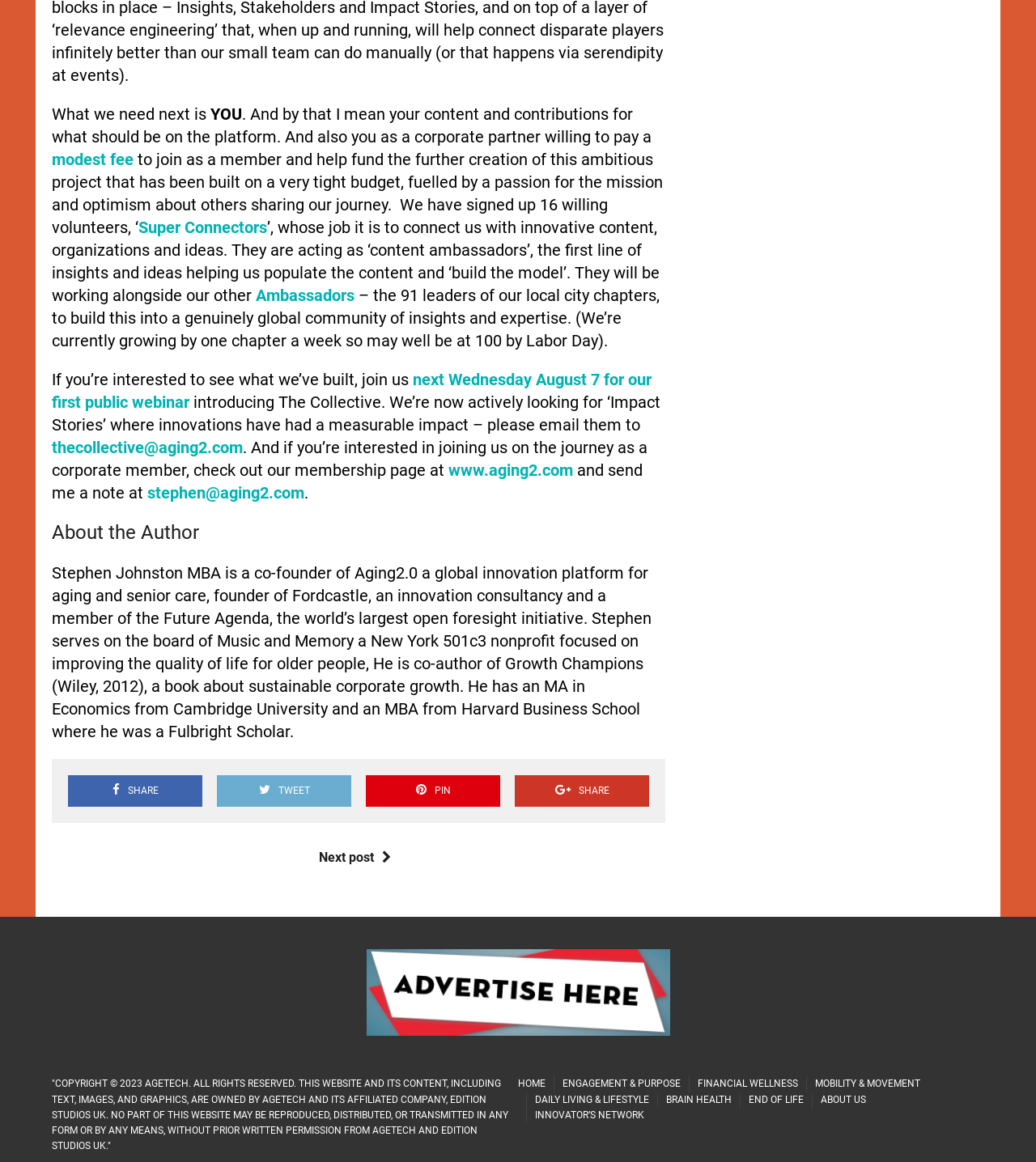Provide the bounding box for the UI element matching this description: "modest fee".

[0.05, 0.129, 0.129, 0.146]